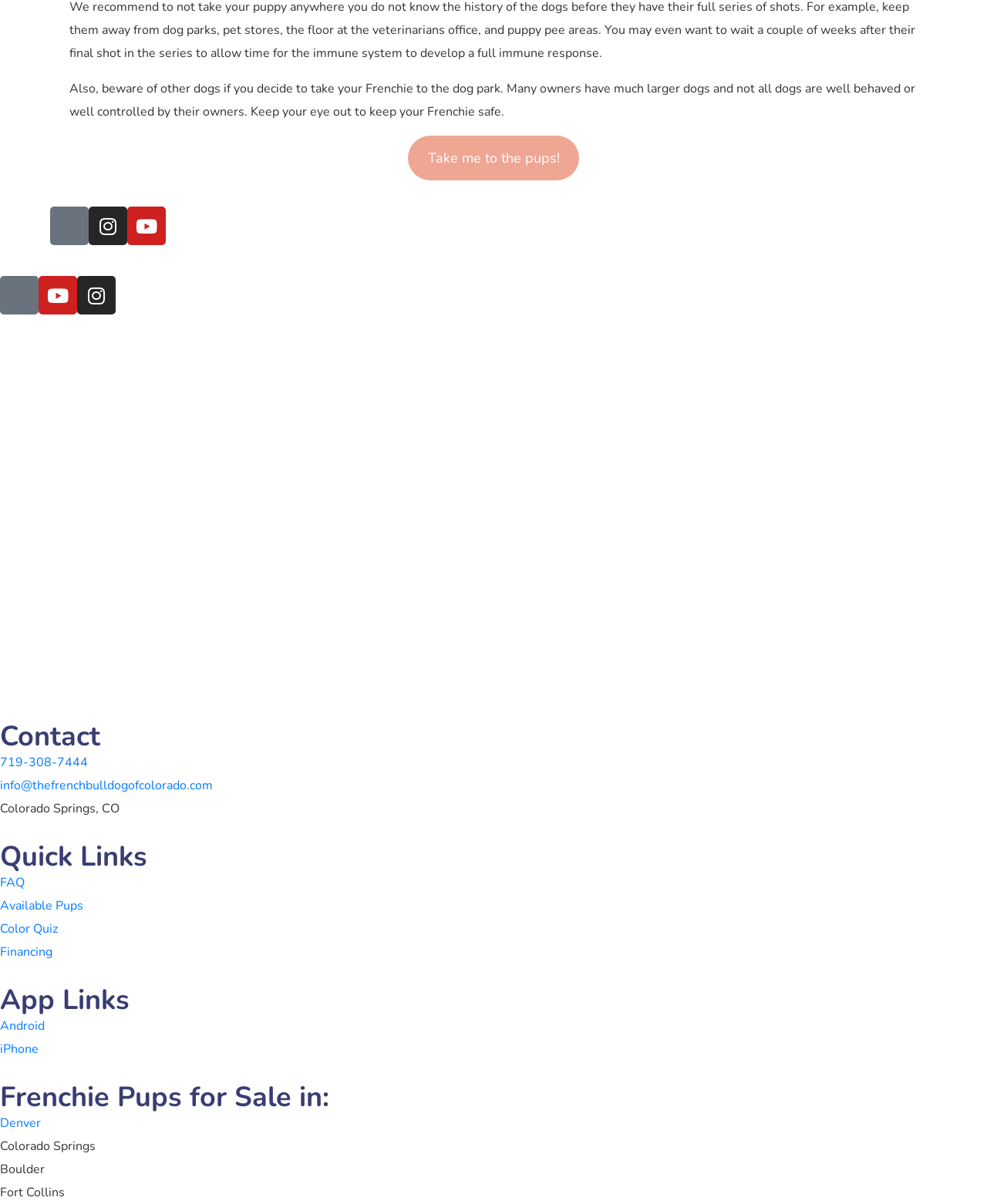How can you contact the website owner?
Refer to the image and provide a one-word or short phrase answer.

Phone or email